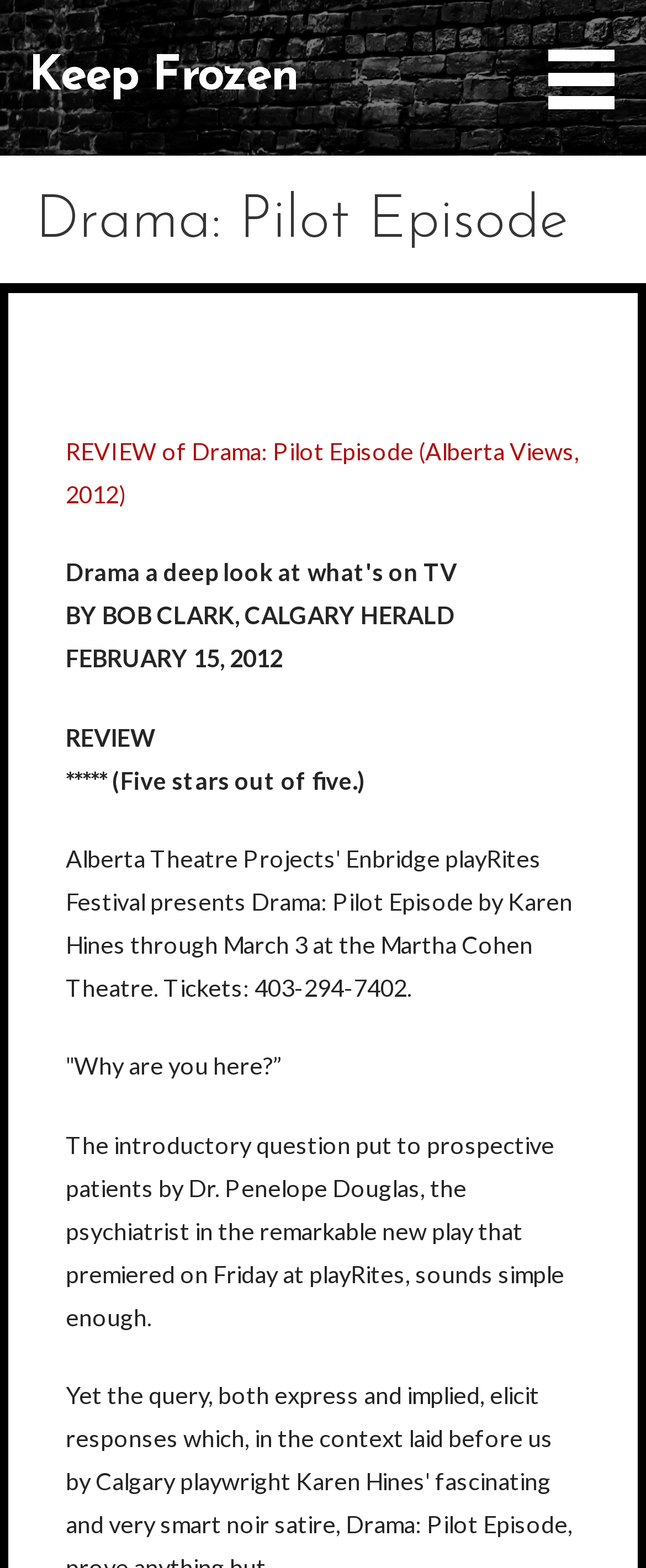Highlight the bounding box of the UI element that corresponds to this description: "Keep Frozen".

[0.045, 0.033, 0.461, 0.064]